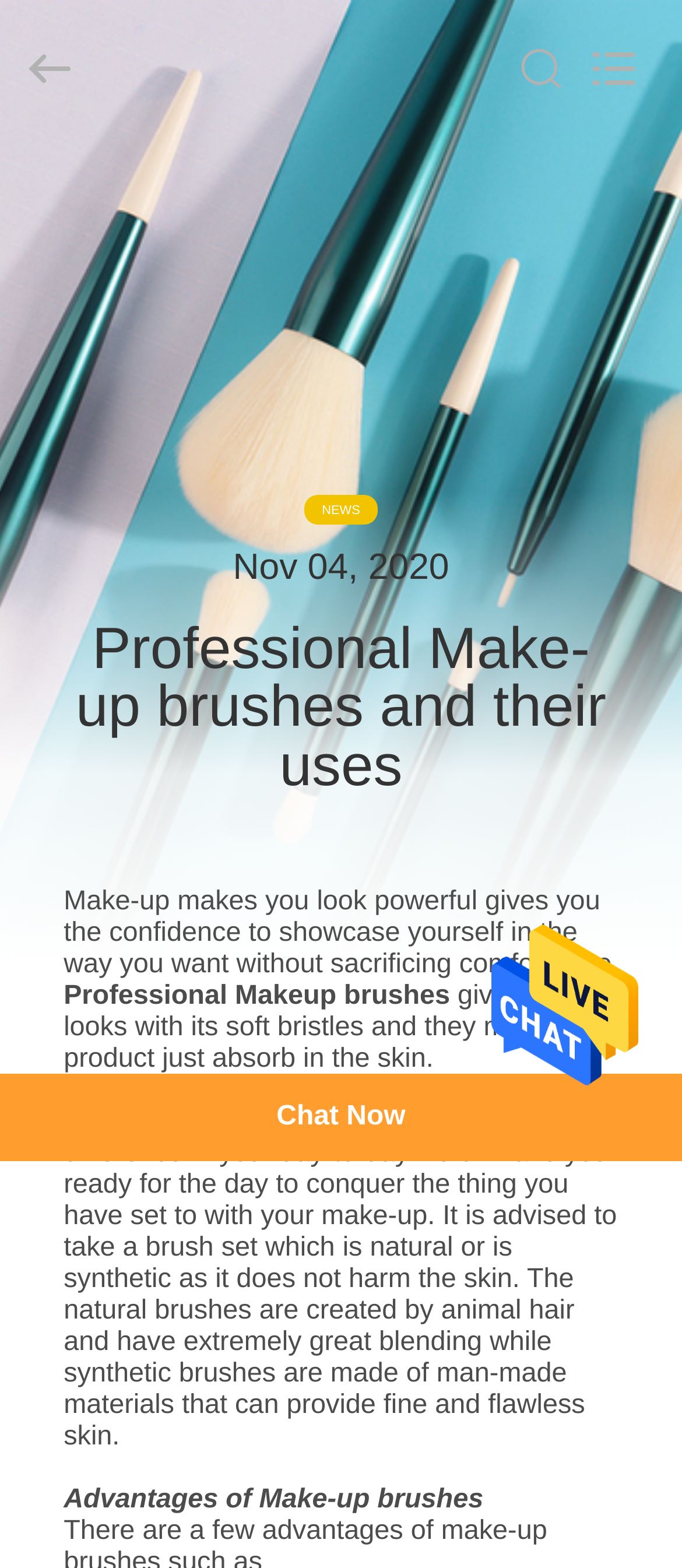What is the company's name?
Answer the question with a single word or phrase, referring to the image.

China Shenzhen EYA Cosmetic Co., Ltd.